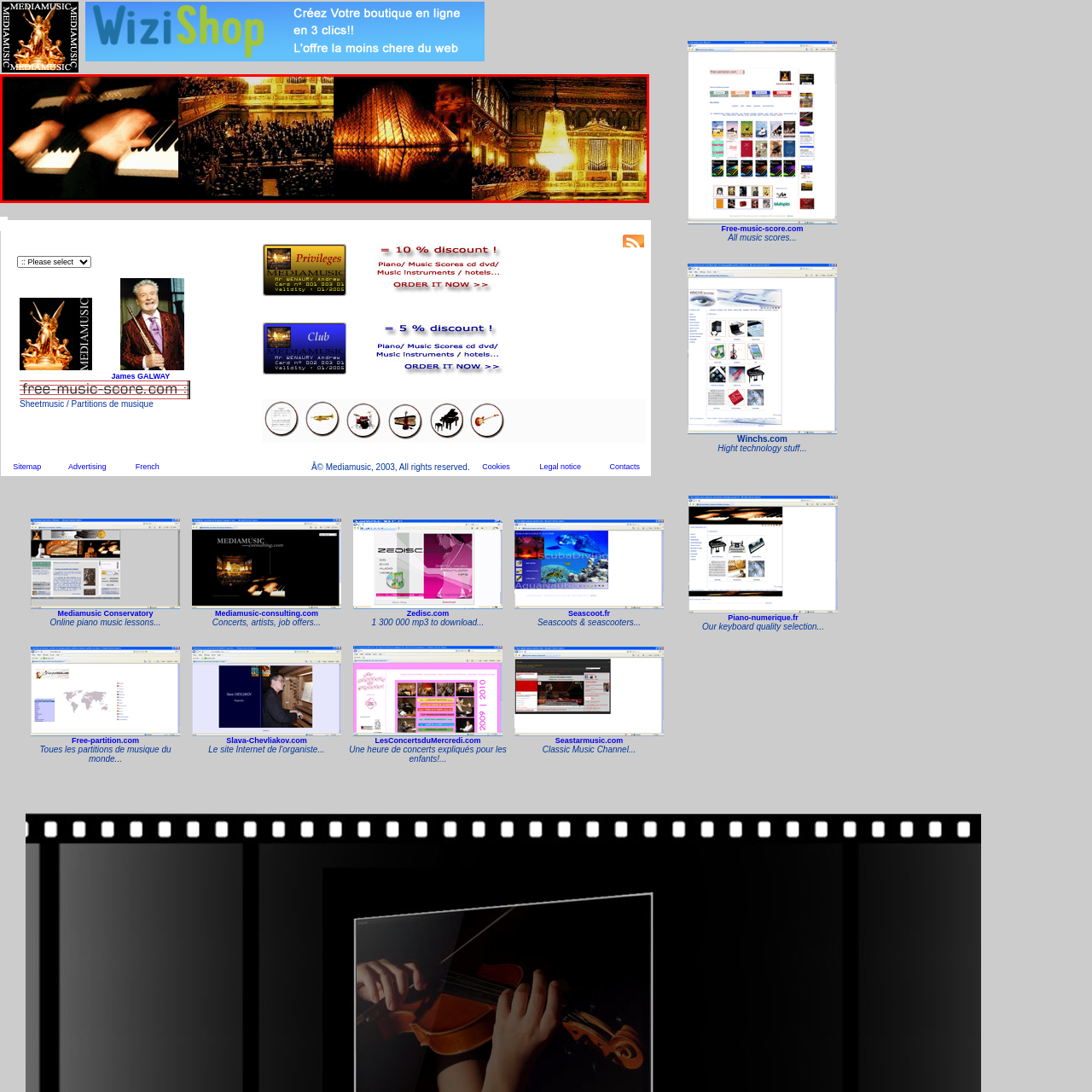What is the atmosphere suggested by the chandelier? Examine the image inside the red bounding box and answer concisely with one word or a short phrase.

Opulence and refinement